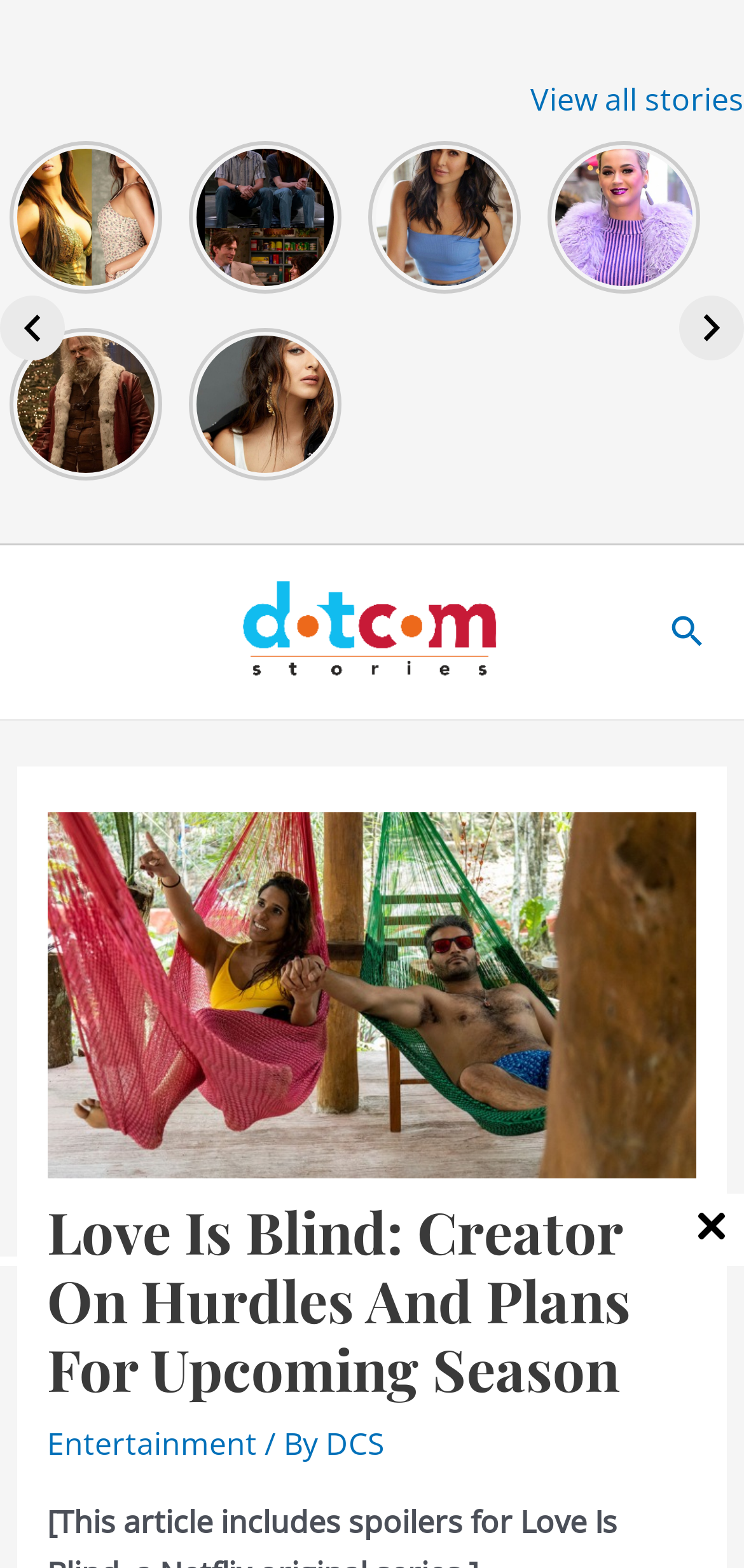Please specify the bounding box coordinates of the clickable section necessary to execute the following command: "View all stories".

[0.713, 0.05, 1.0, 0.077]